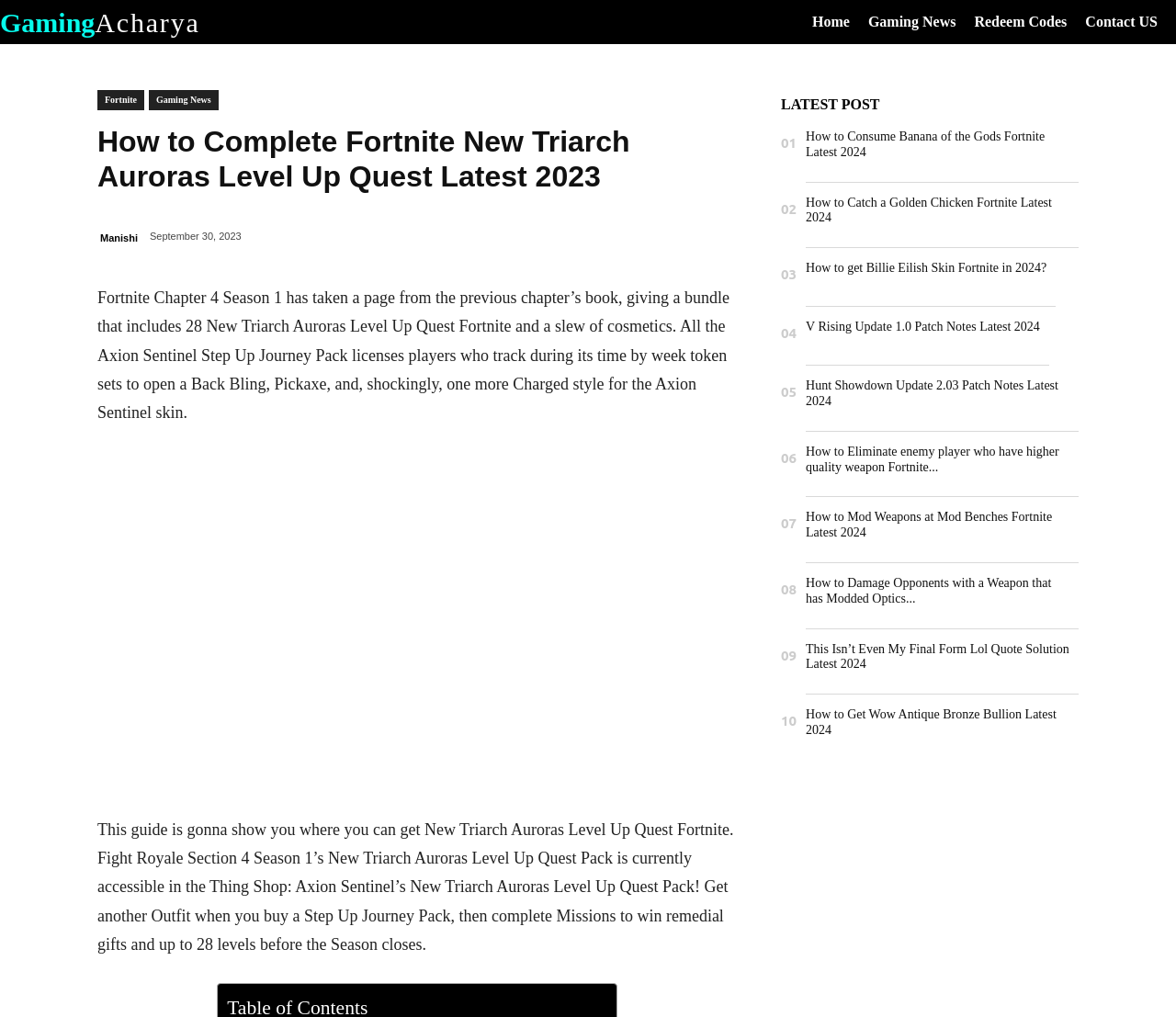Please determine the bounding box coordinates of the element's region to click in order to carry out the following instruction: "Visit the 'Home' page". The coordinates should be four float numbers between 0 and 1, i.e., [left, top, right, bottom].

[0.691, 0.0, 0.738, 0.043]